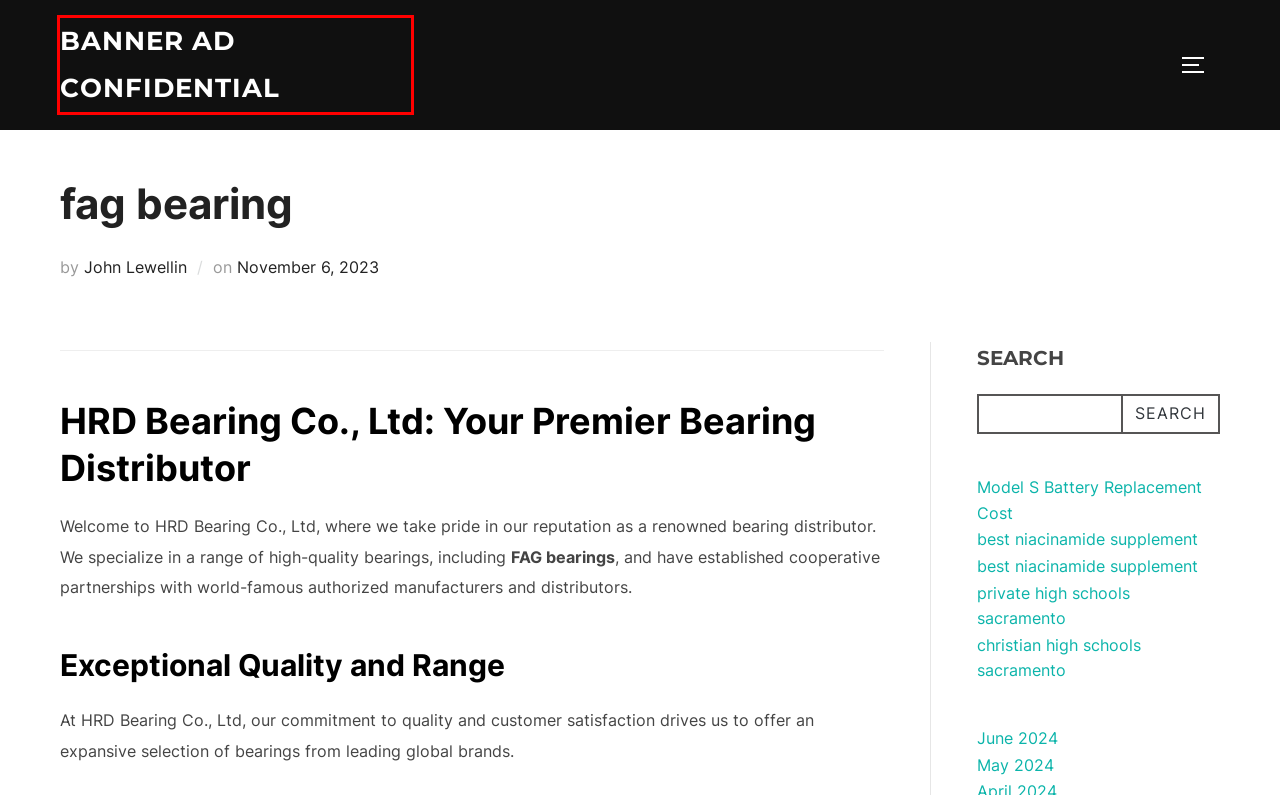You are provided with a screenshot of a webpage highlighting a UI element with a red bounding box. Choose the most suitable webpage description that matches the new page after clicking the element in the bounding box. Here are the candidates:
A. Model S Battery Replacement Cost – Banner Ad Confidential
B. John Lewellin – Banner Ad Confidential
C. best niacinamide supplement – Banner Ad Confidential
D. Banner Ad Confidential – Our Daily Blog
E. June 2024 – Banner Ad Confidential
F. private high schools sacramento – Banner Ad Confidential
G. christian high schools sacramento – Banner Ad Confidential
H. May 2024 – Banner Ad Confidential

D